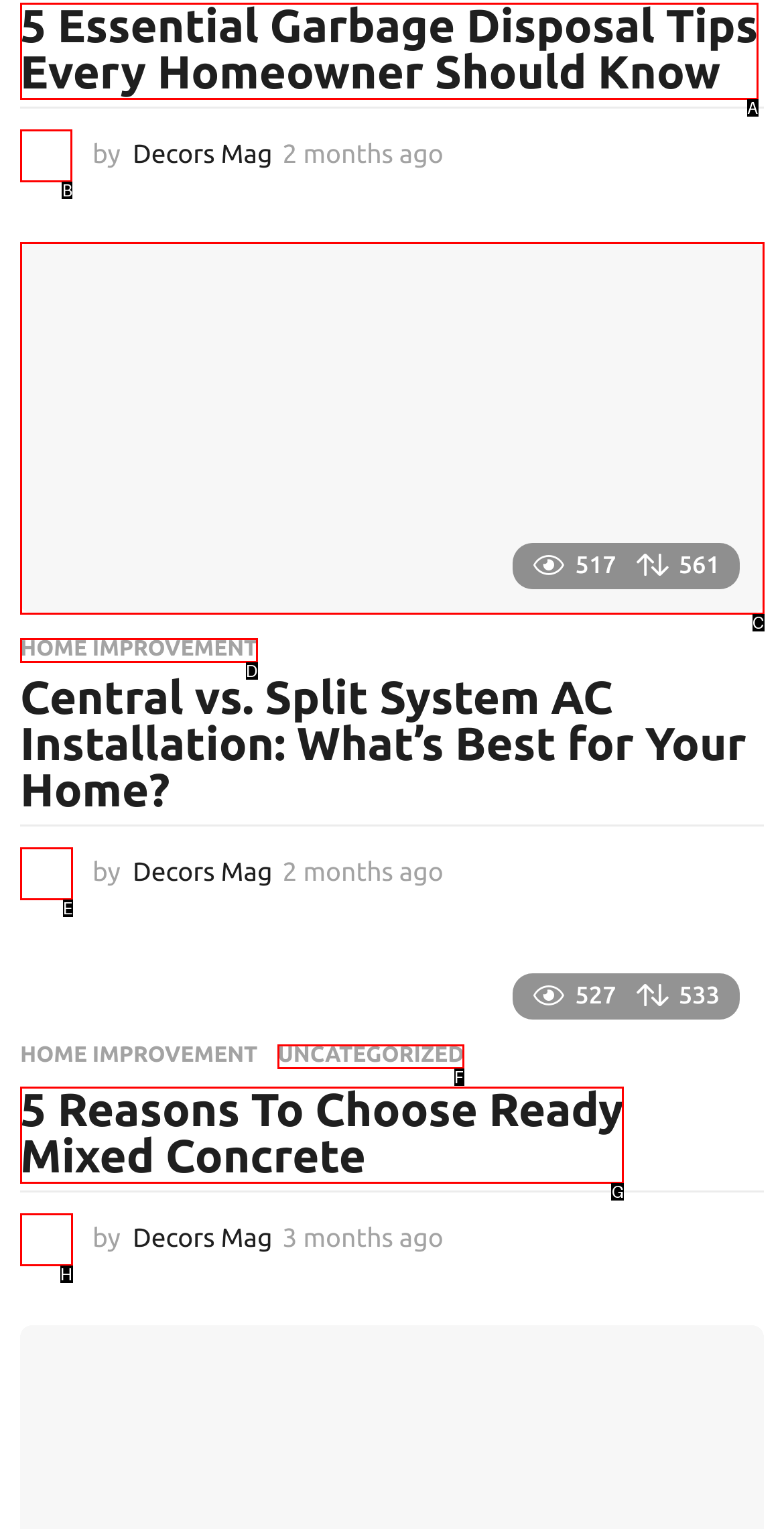Which option should be clicked to execute the task: visit the homepage of Decors Mag?
Reply with the letter of the chosen option.

B